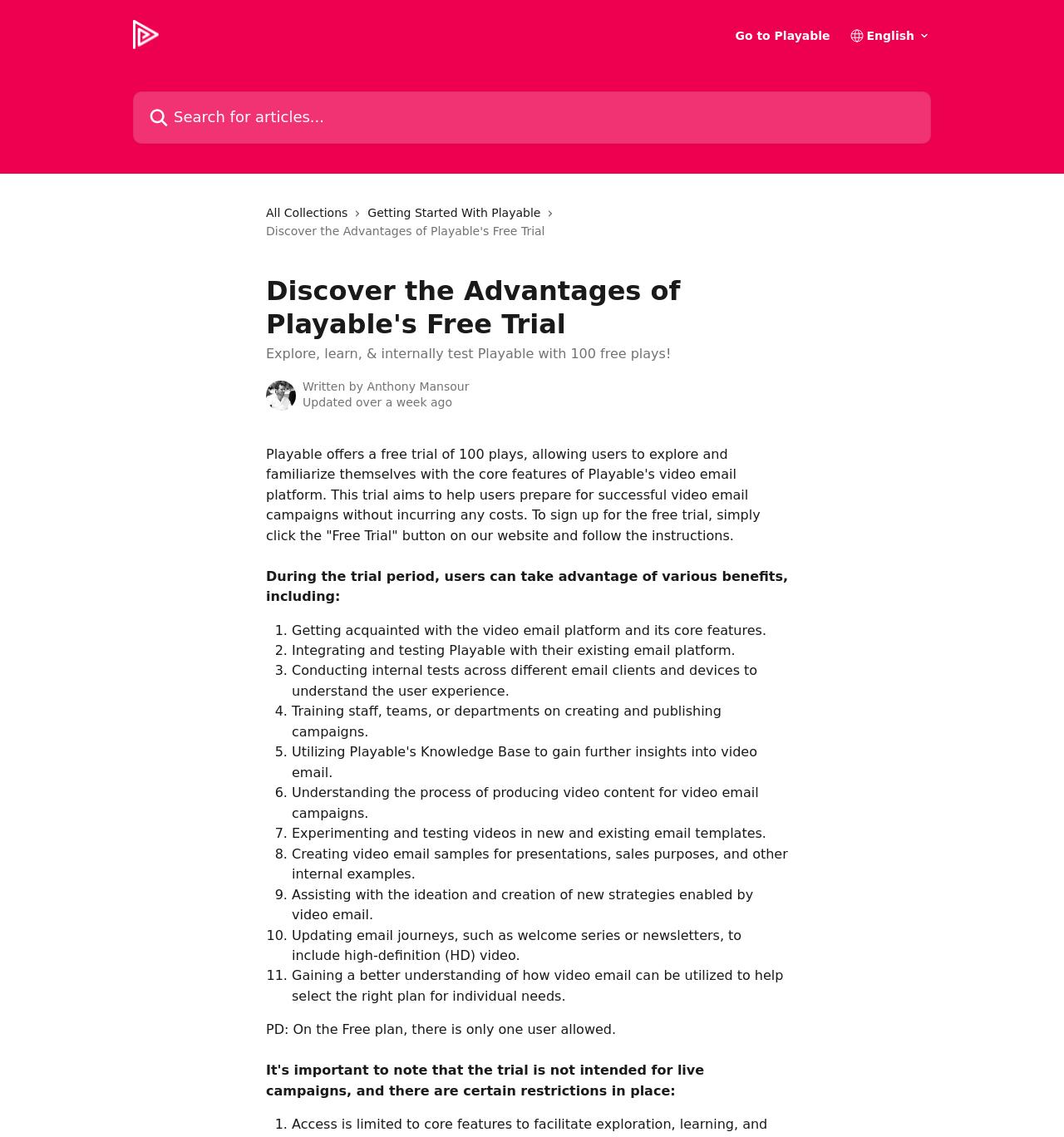Review the image closely and give a comprehensive answer to the question: What is the purpose of the free trial?

I found the answer by reading the static text element that explains the purpose of the free trial, which is to help users prepare for successful video email campaigns without incurring any costs.